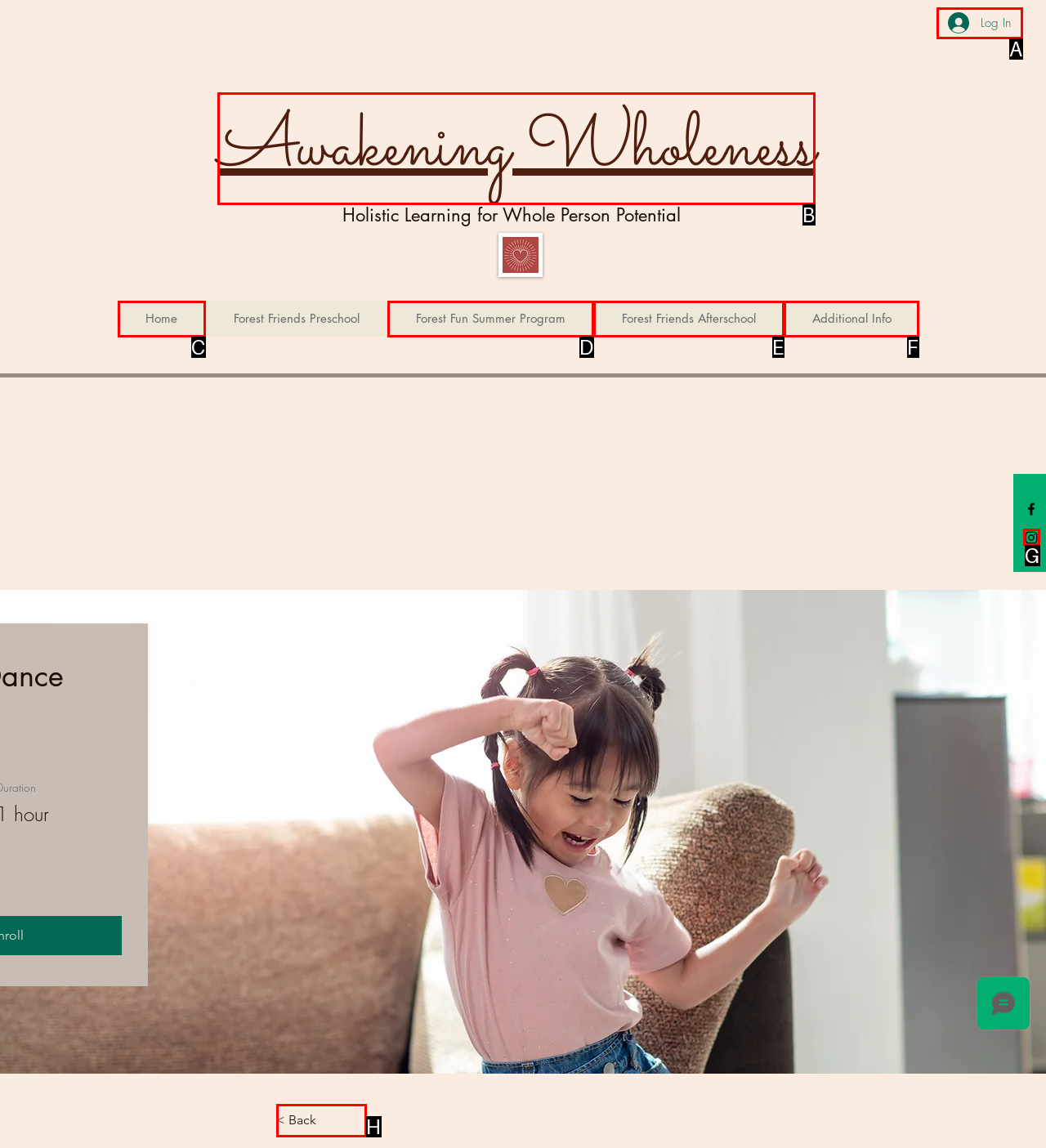Indicate the letter of the UI element that should be clicked to accomplish the task: Visit the Awakening Wholeness page. Answer with the letter only.

B